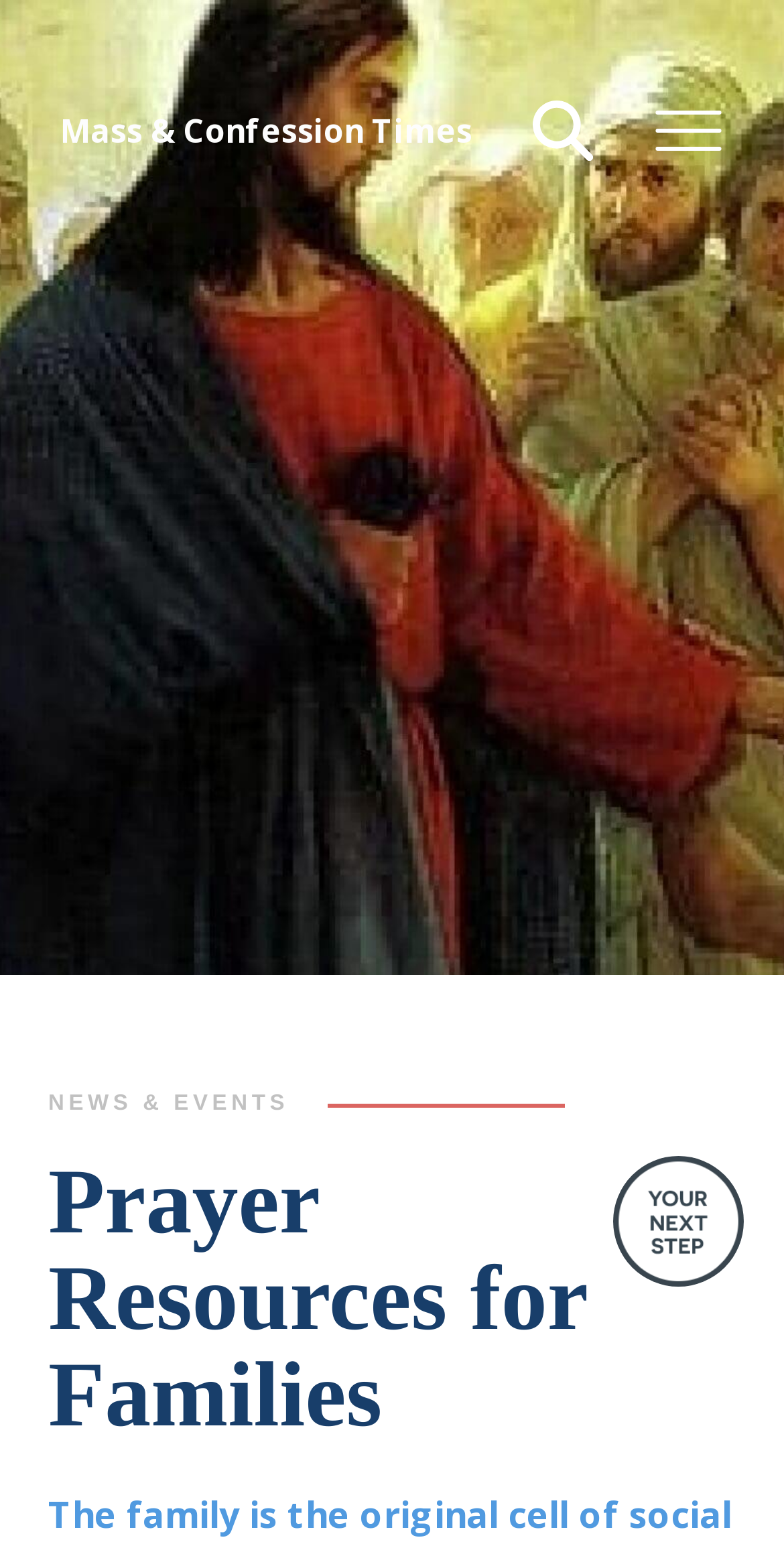Provide the bounding box coordinates of the section that needs to be clicked to accomplish the following instruction: "Learn about Sacraments."

[0.082, 0.594, 0.918, 0.668]